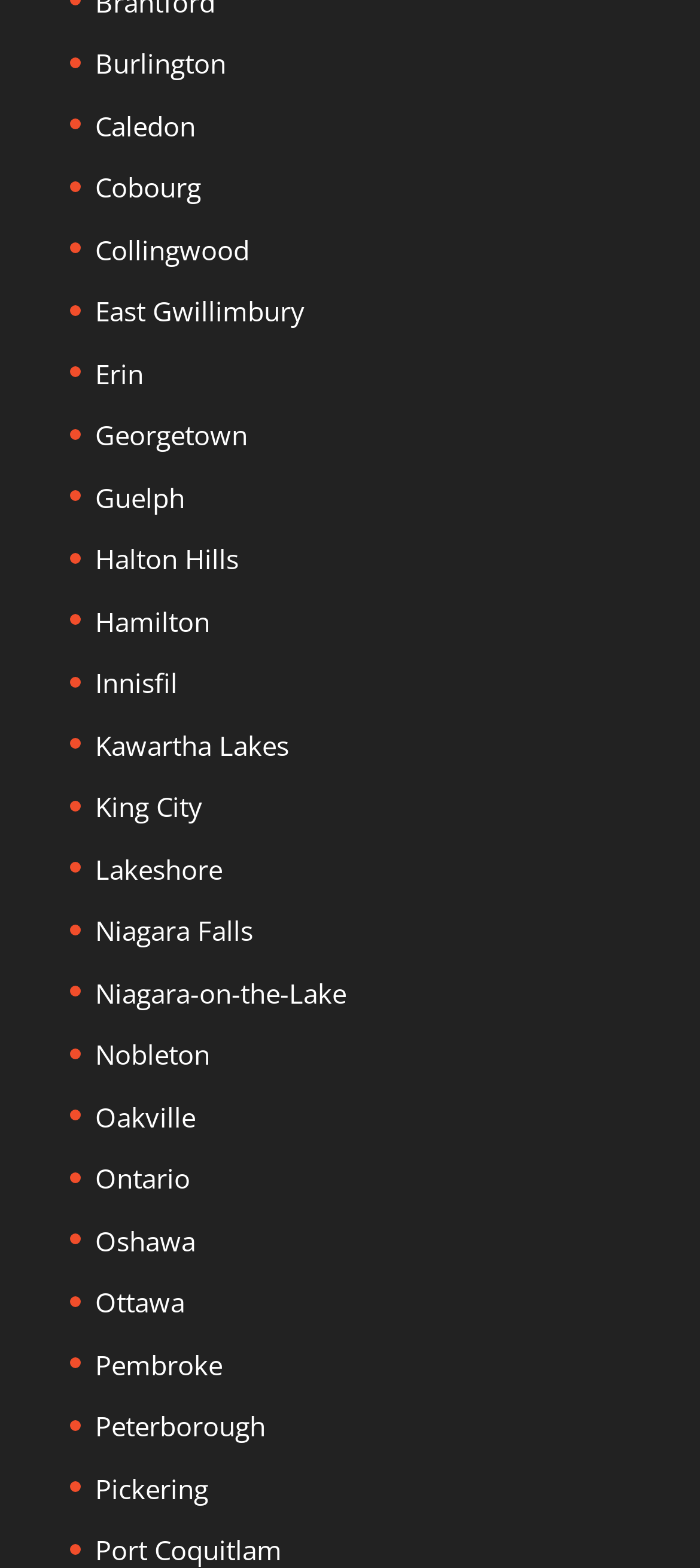Specify the bounding box coordinates of the area that needs to be clicked to achieve the following instruction: "explore Niagara Falls".

[0.136, 0.582, 0.362, 0.605]